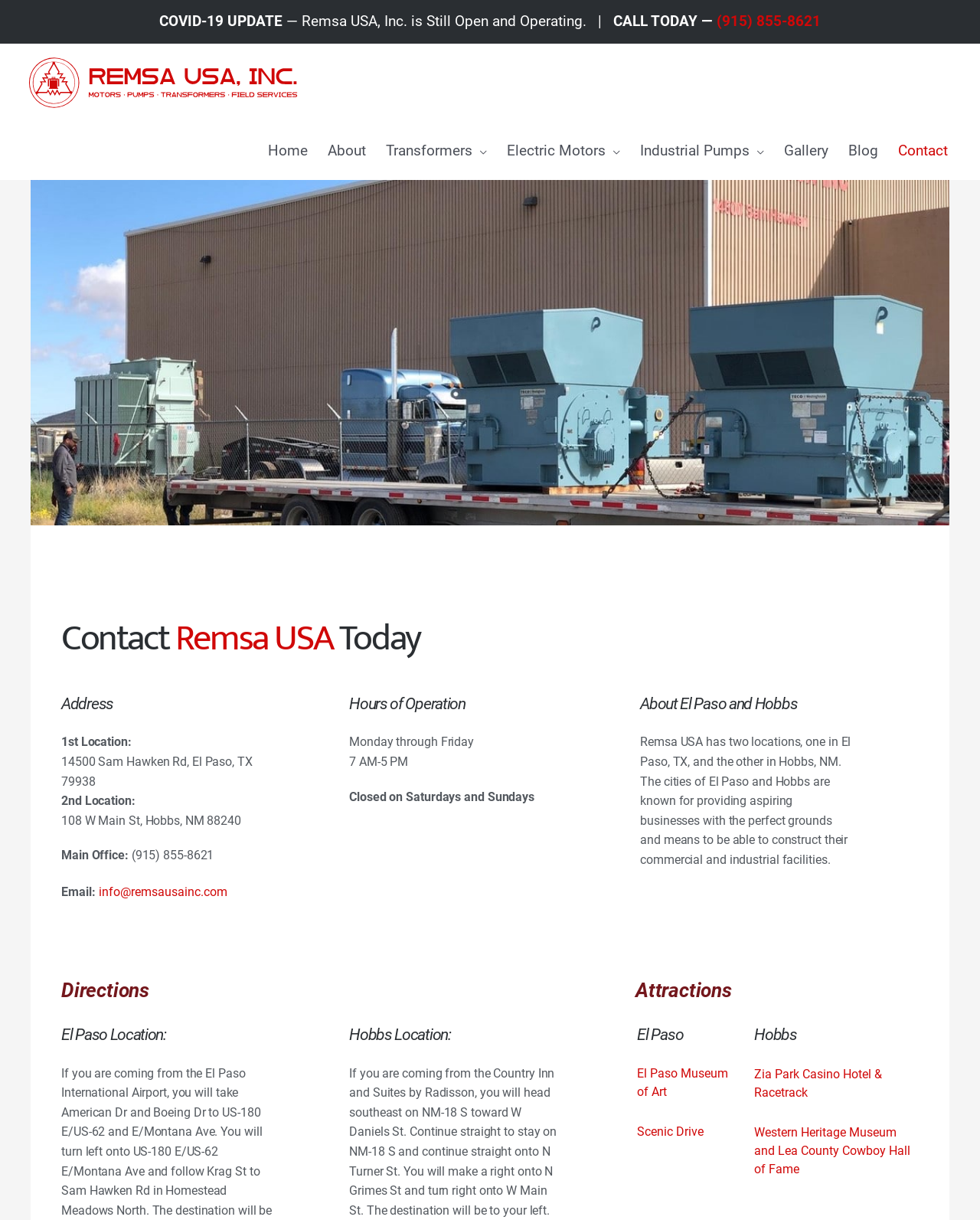Could you locate the bounding box coordinates for the section that should be clicked to accomplish this task: "Check the hours of operation".

[0.356, 0.6, 0.576, 0.632]